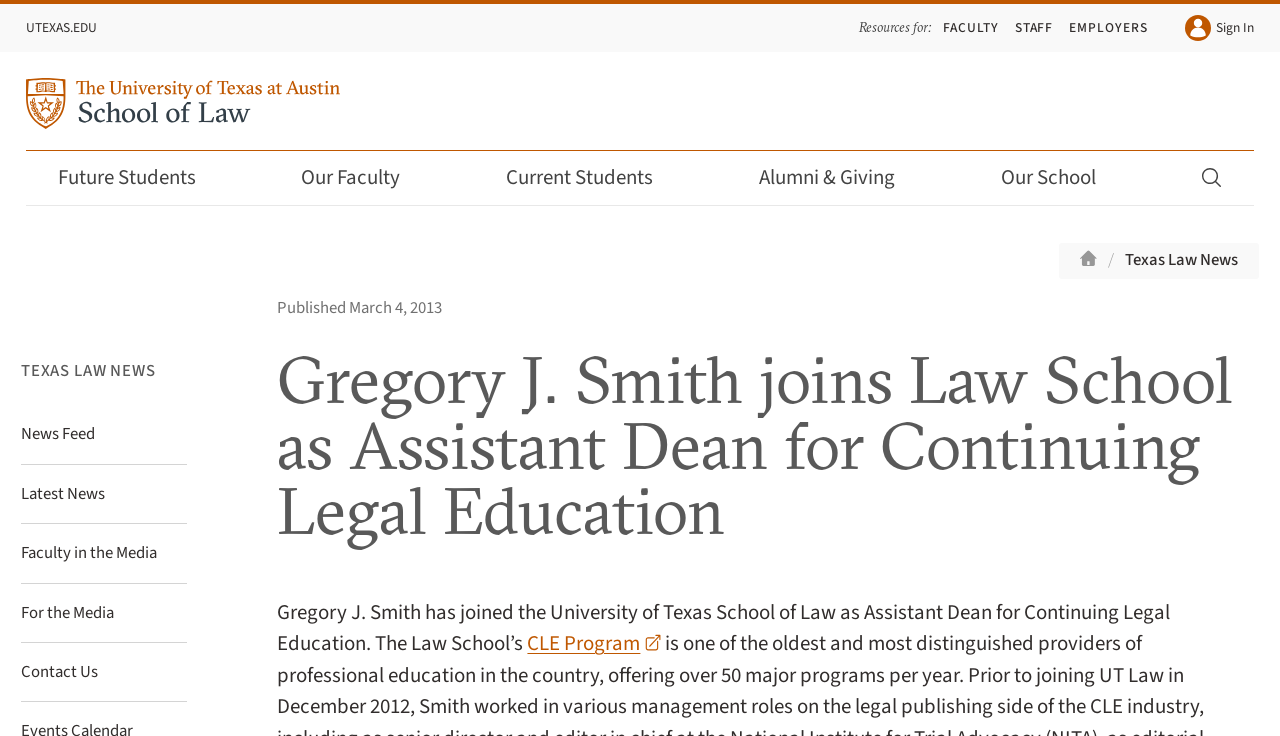Extract the main title from the webpage.

Gregory J. Smith joins Law School as Assistant Dean for Continuing Legal Education